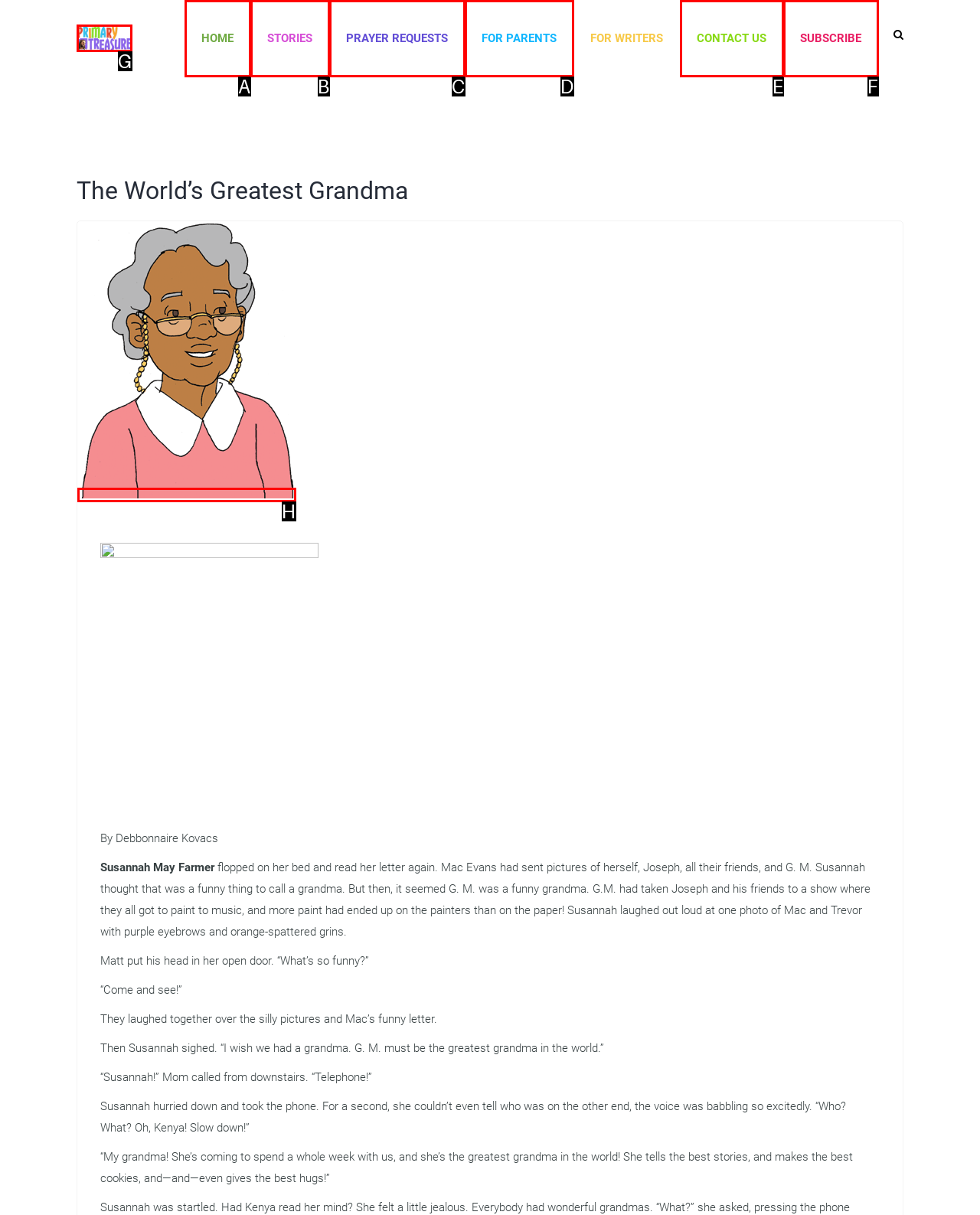Using the element description: Home, select the HTML element that matches best. Answer with the letter of your choice.

A